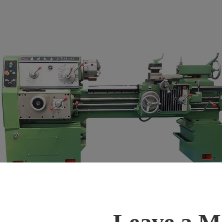Give a comprehensive caption for the image.

This image showcases a high-precision lathe machine, specifically designed for metal processing. The machine features a robust framework and green color, highlighting its industrial purpose. Various dials and controls are visible on the front panel, indicating advanced settings for precise operations. The layout suggests that this lathe is suitable for turning and shaping materials, making it an essential tool in manufacturing and metalworking environments.

Below the image, the text “Leave a Message” prompts viewers to engage further, implying that inquiries about the machine's specifications or purchasing details can be directed through a messaging system. This blend of visual and textual elements emphasizes the machine's functionality while inviting potential customers to seek additional information.